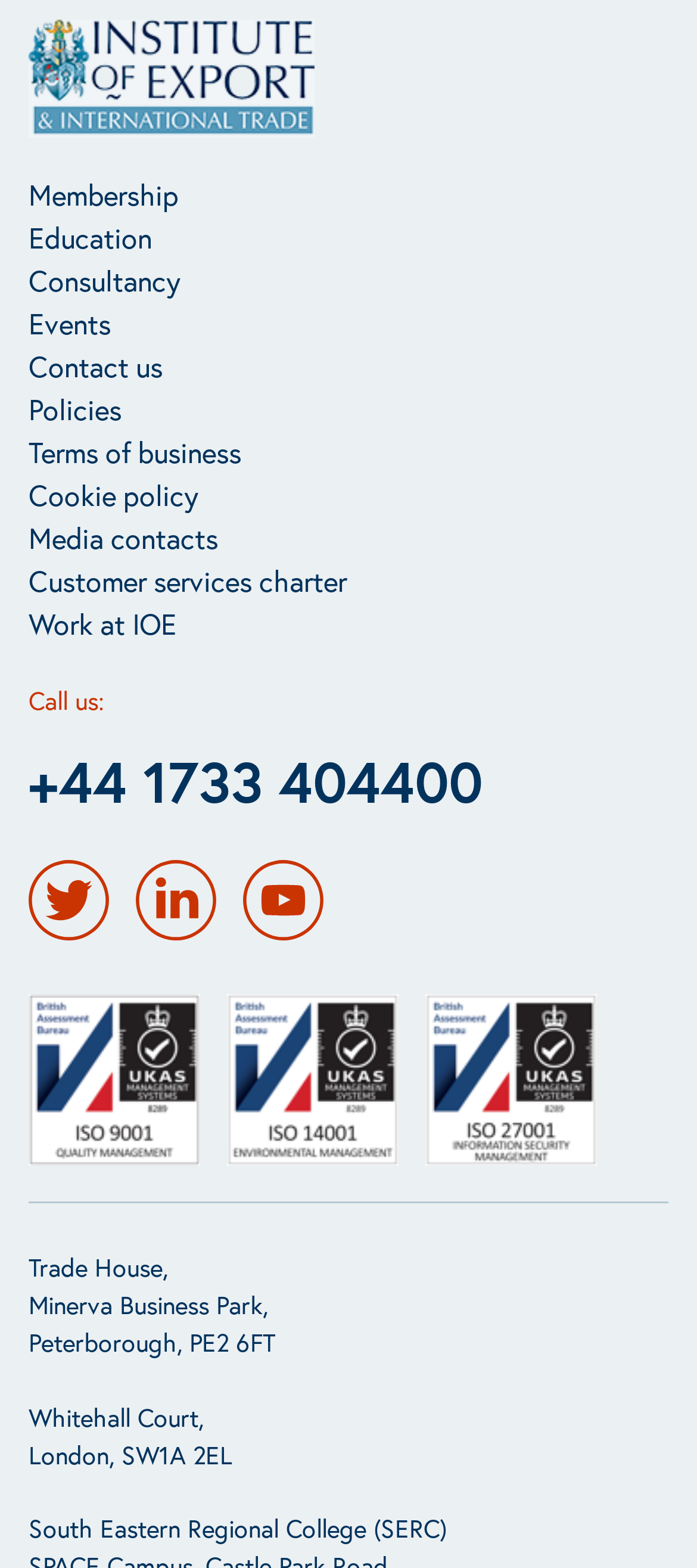What are the certifications displayed on the webpage?
Refer to the image and provide a concise answer in one word or phrase.

ISO 9001, ISO 14001, ISO 27001